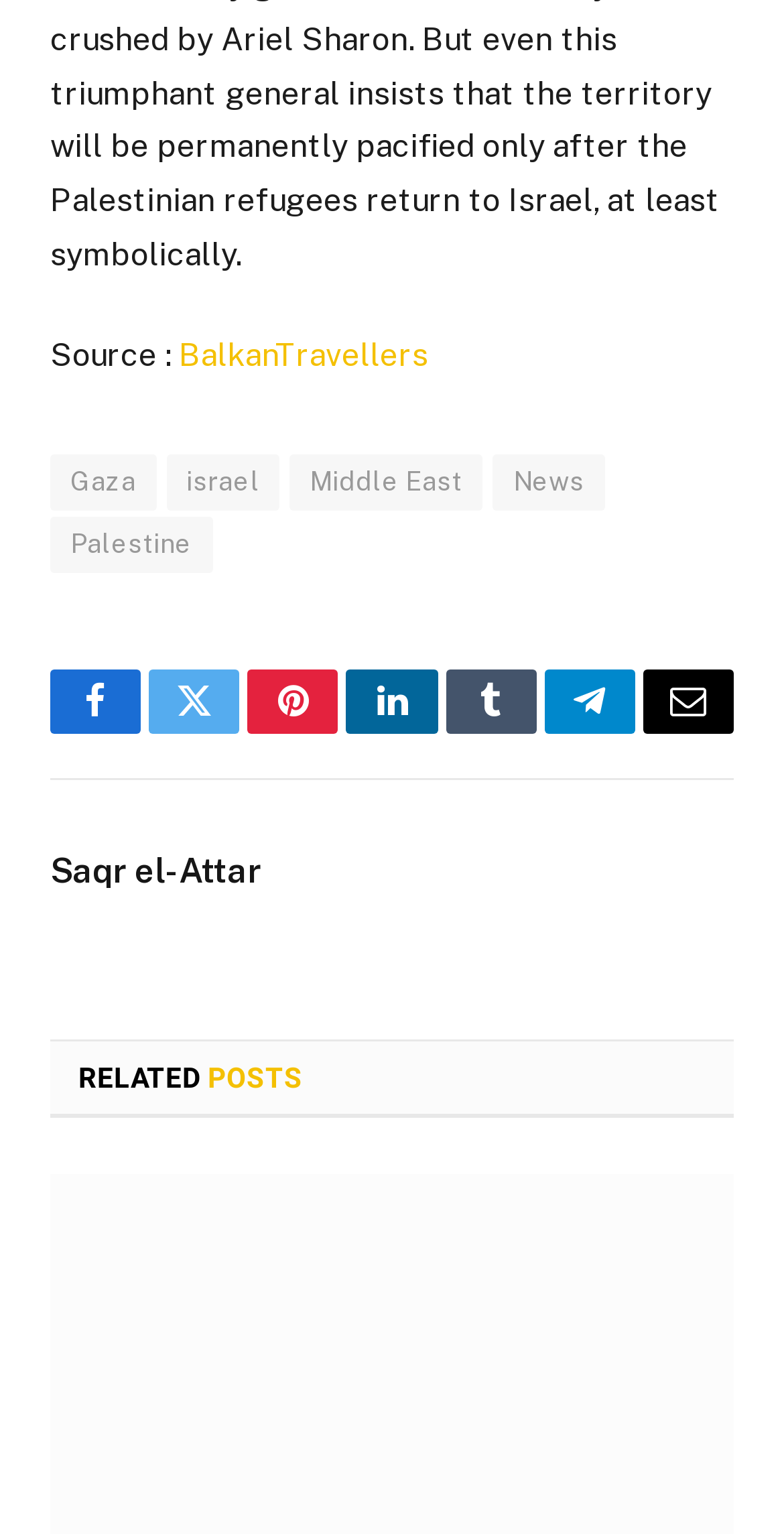Locate the bounding box coordinates of the element I should click to achieve the following instruction: "Visit BalkanTravellers".

[0.228, 0.219, 0.546, 0.244]